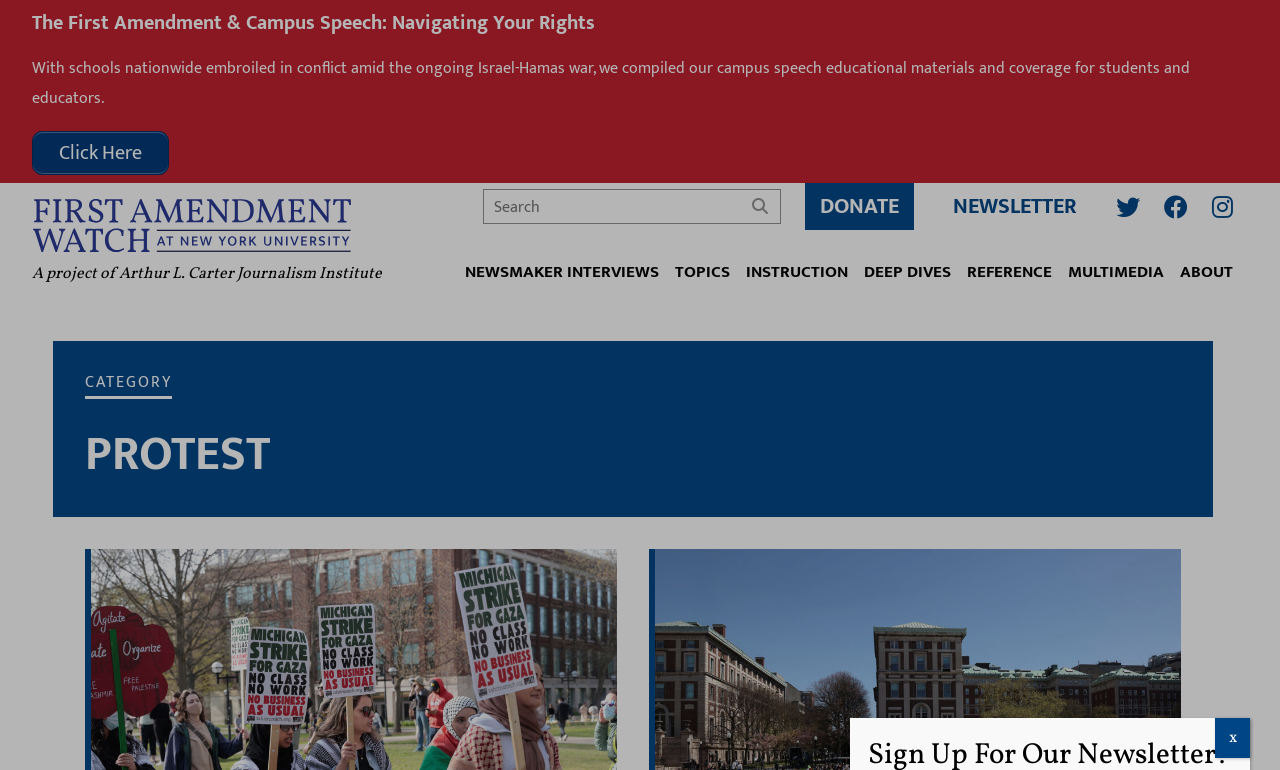What can be done with the educational materials?
Please answer the question with as much detail as possible using the screenshot.

I found the answer by reading the static text on the webpage, which says 'With schools nationwide embroiled in conflict amid the ongoing Israel-Hamas war, we compiled our campus speech educational materials and coverage for students and educators.' This suggests that the educational materials have been compiled for students and educators.